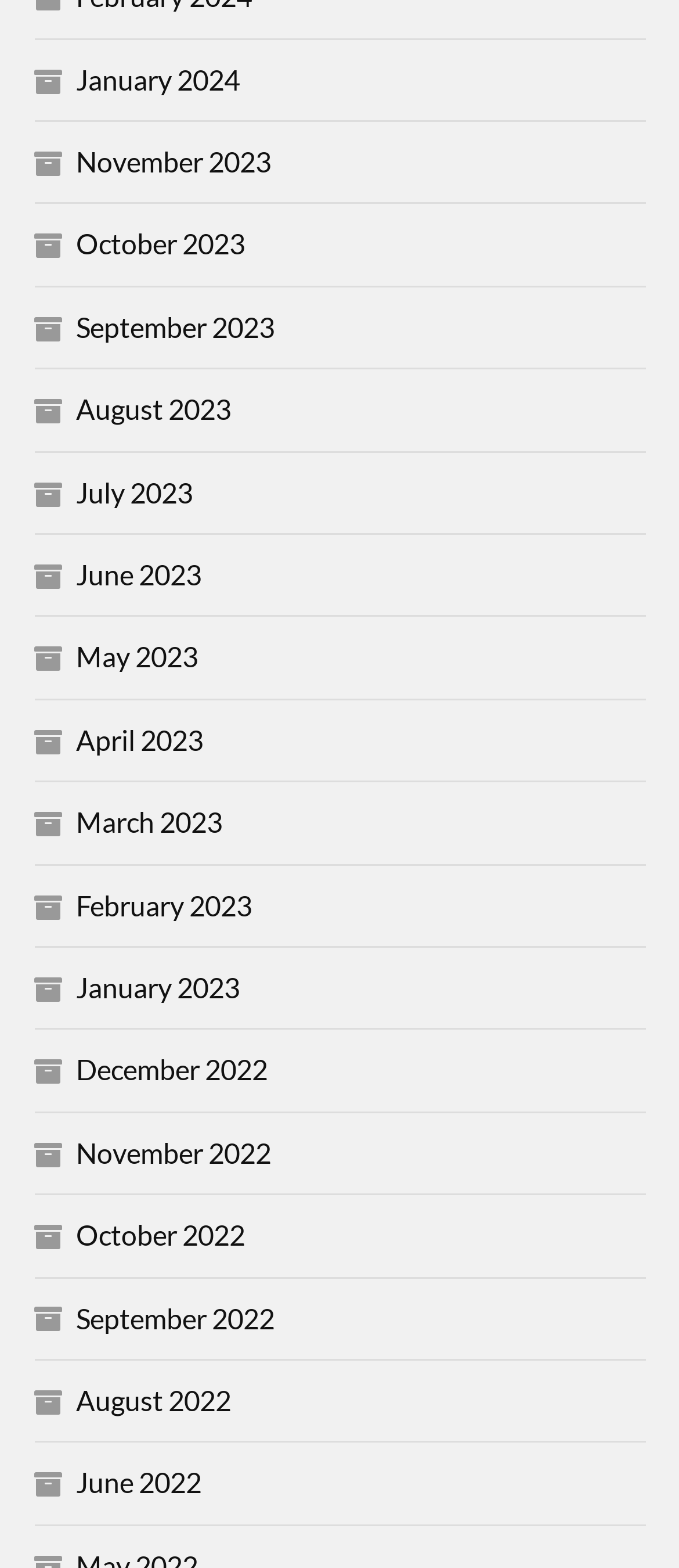How many months are listed in 2023?
Based on the screenshot, respond with a single word or phrase.

12